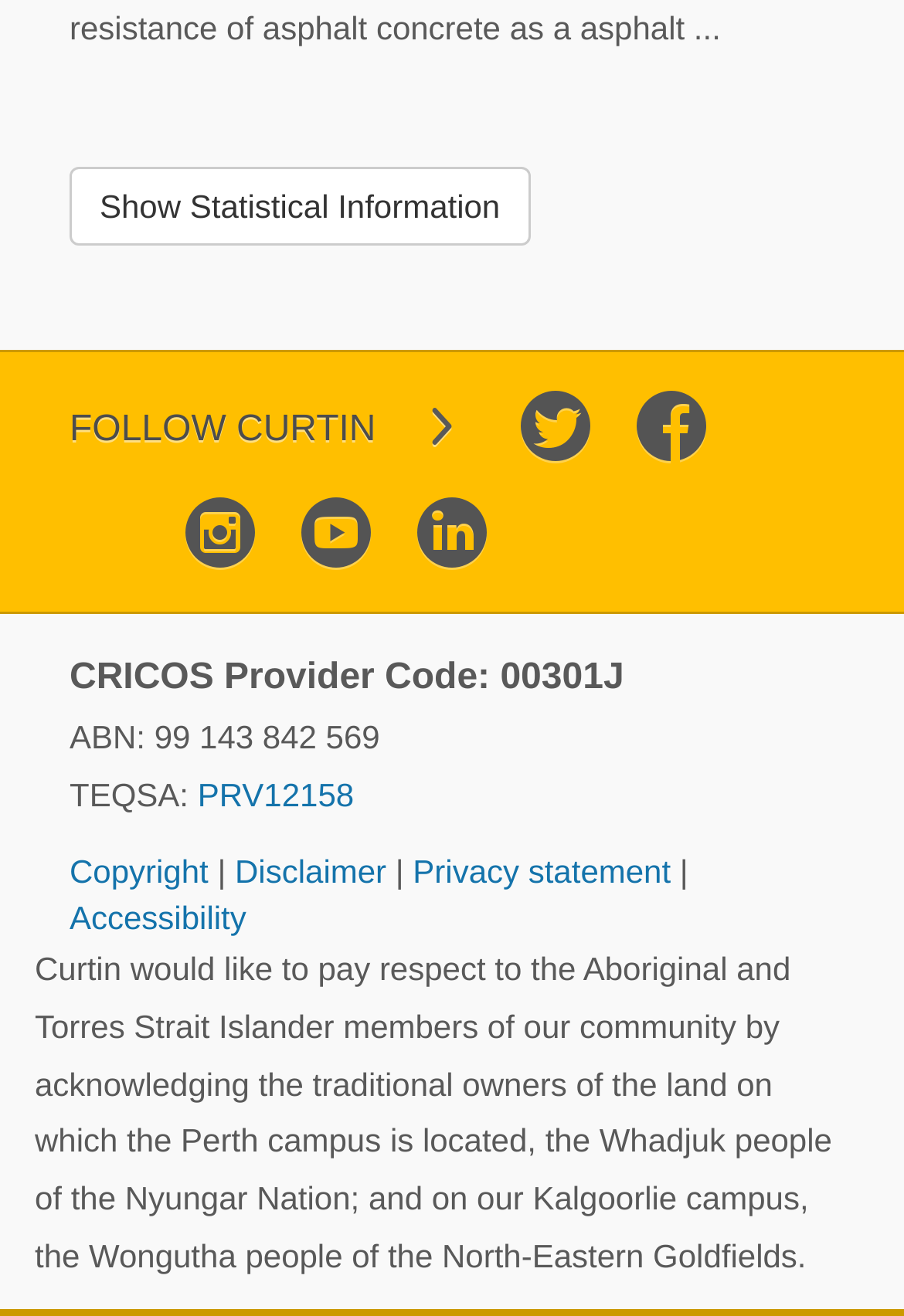Please provide the bounding box coordinates for the element that needs to be clicked to perform the following instruction: "Read disclaimer". The coordinates should be given as four float numbers between 0 and 1, i.e., [left, top, right, bottom].

[0.26, 0.648, 0.437, 0.676]